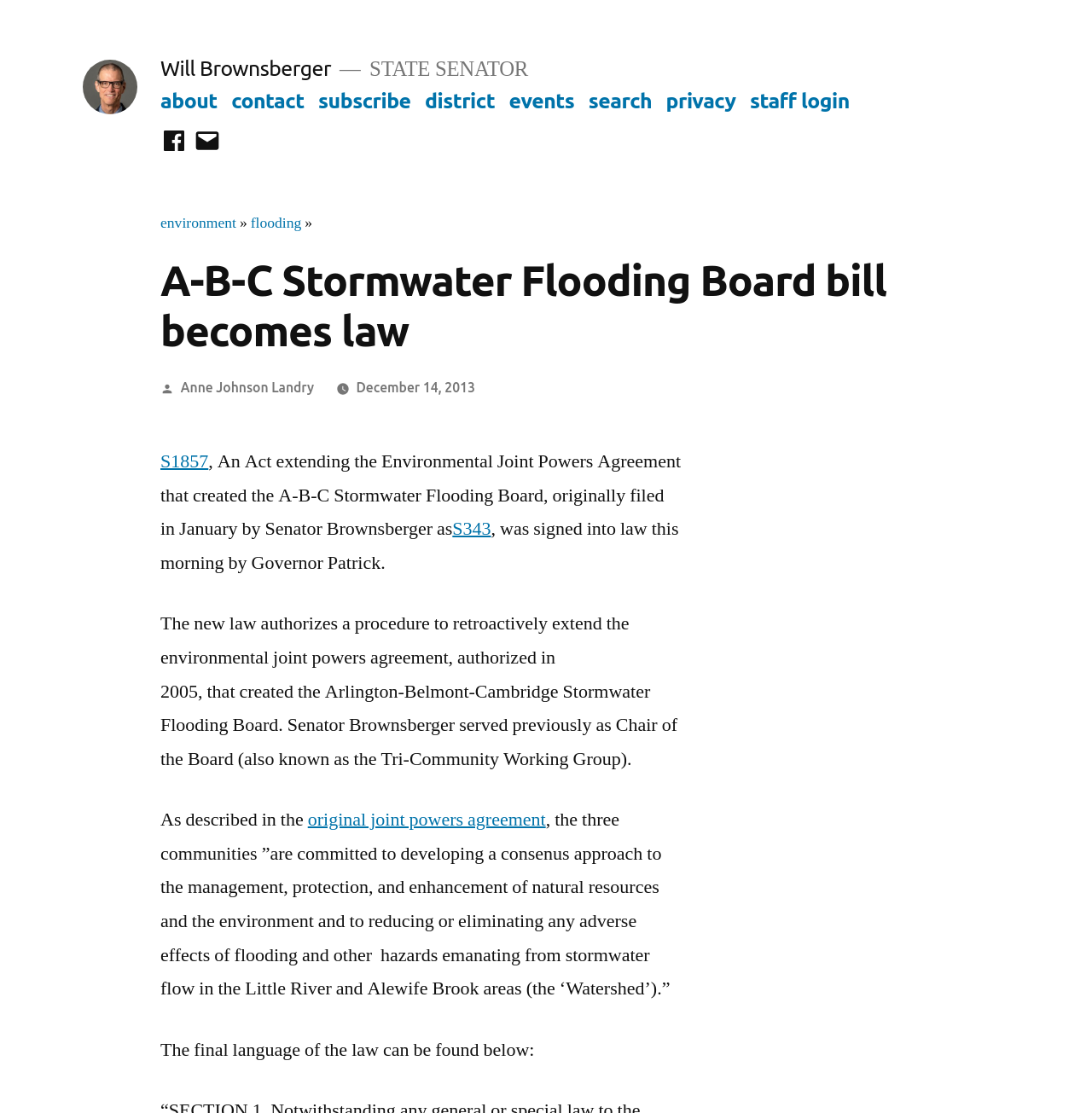Please determine the headline of the webpage and provide its content.

A-B-C Stormwater Flooding Board bill becomes law